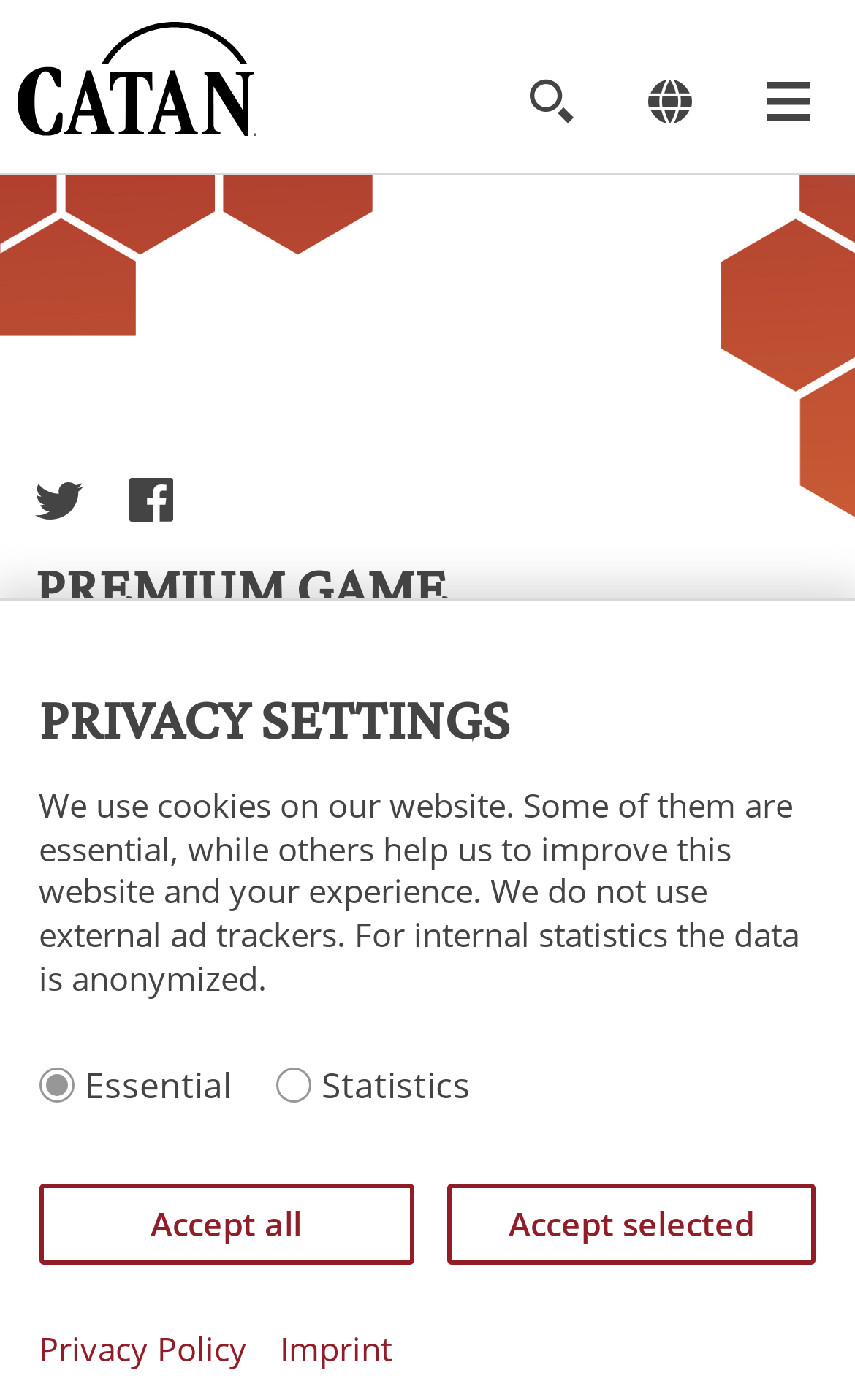What is the company that announced the premium game accessories?
Answer the question with a thorough and detailed explanation.

I found the answer by looking at the heading 'PREMIUM GAME ACCESSORIES FOR CATAN ANNOUNCED BY GAMEGENIC' and the link ' Gamegenic' which suggests that Gamegenic is the company that announced the premium game accessories.